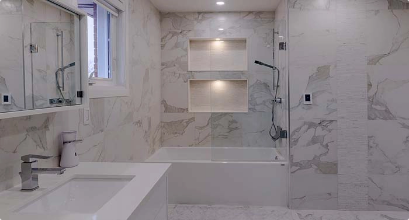What is the color of the vanity countertop?
Based on the screenshot, respond with a single word or phrase.

White